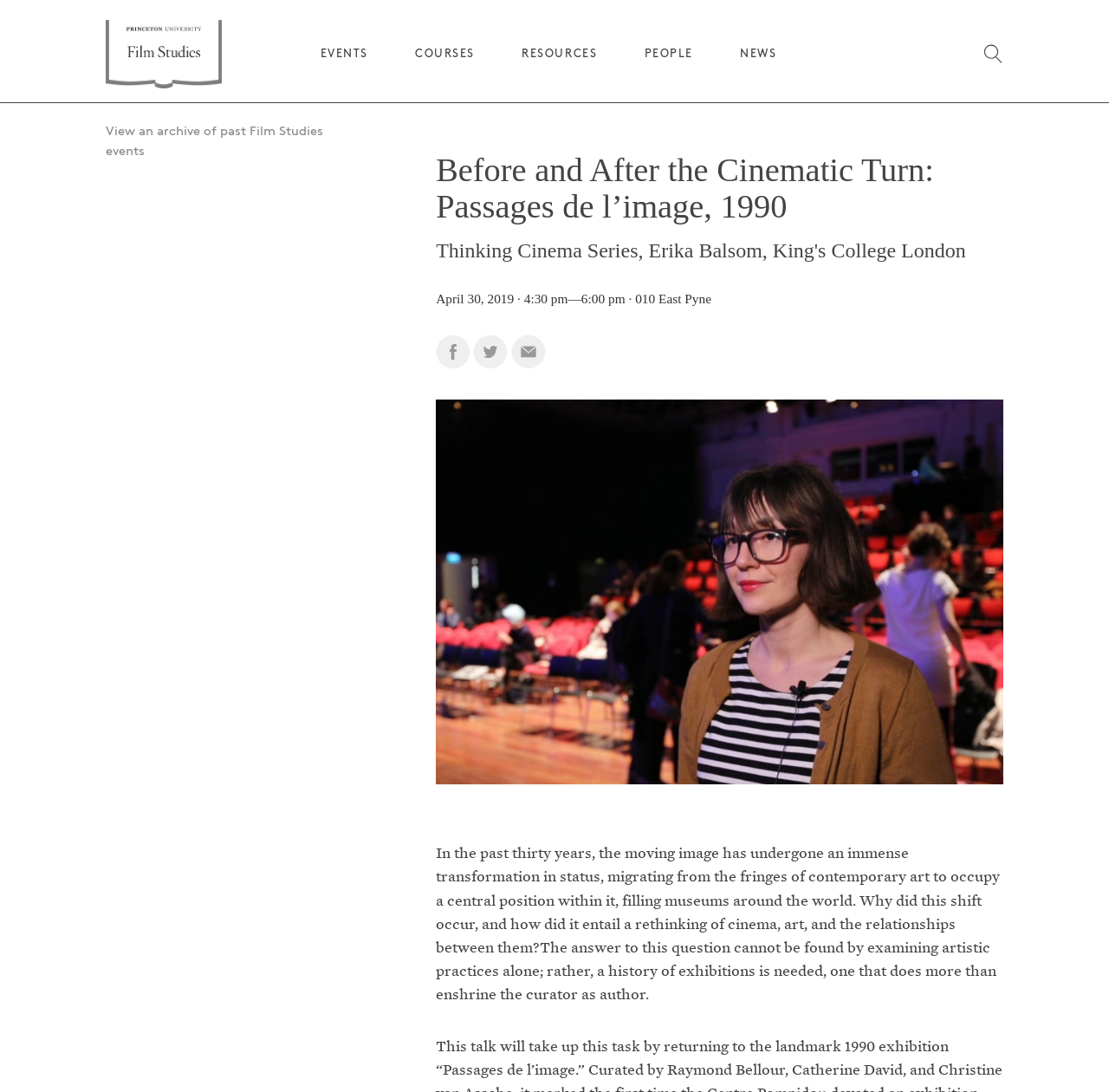Identify the bounding box coordinates for the element you need to click to achieve the following task: "Search". Provide the bounding box coordinates as four float numbers between 0 and 1, in the form [left, top, right, bottom].

[0.886, 0.05, 0.905, 0.061]